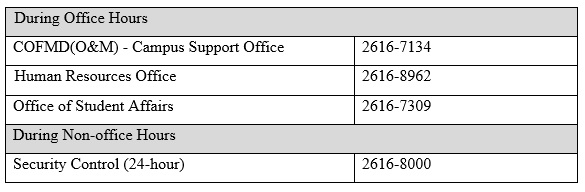What is the contact number for Security Control during non-office hours?
From the screenshot, provide a brief answer in one word or phrase.

2616-8000